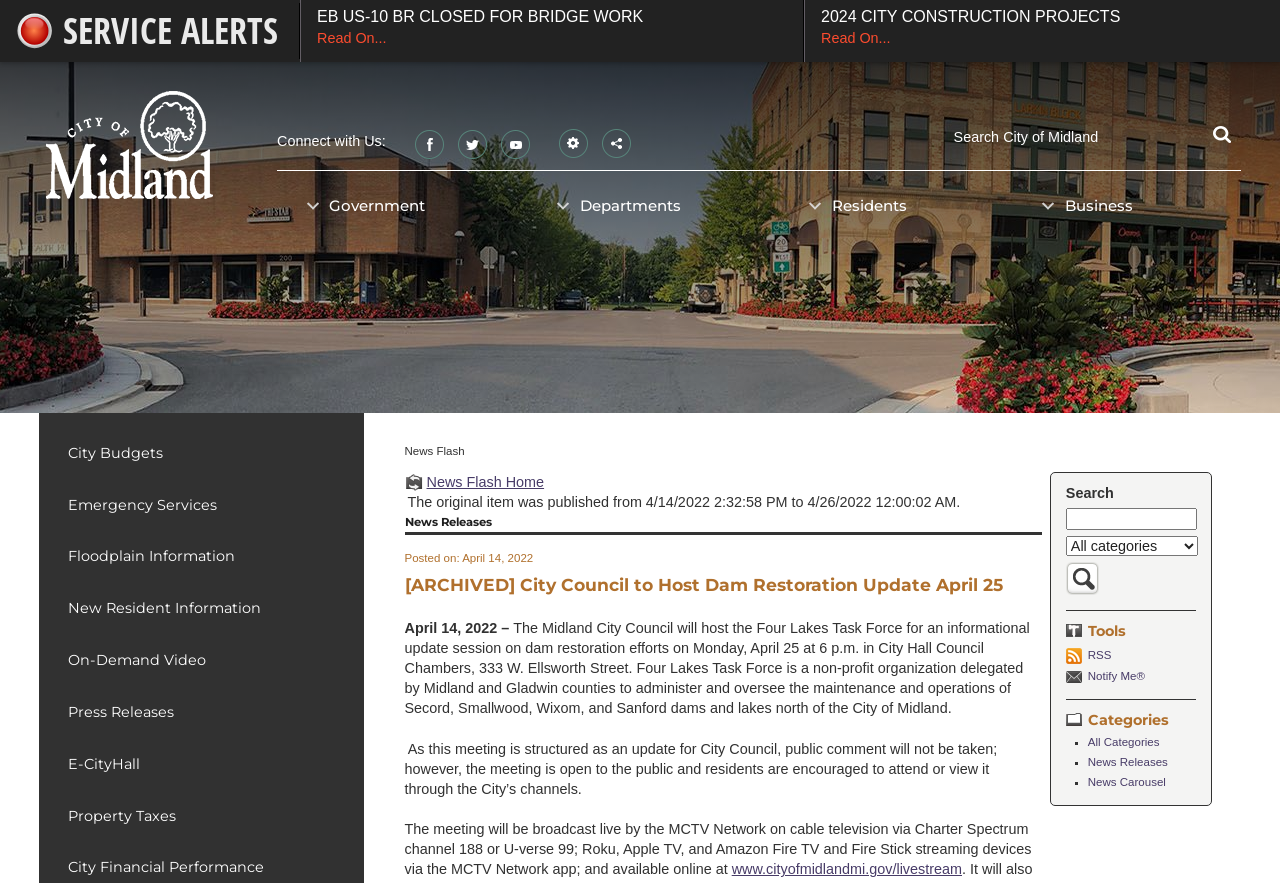Look at the image and give a detailed response to the following question: How many categories are there in the 'News Flash' section?

I counted the number of categories in the 'News Flash' section by looking at the list of categories, which are 'All Categories', 'News Releases', 'News Carousel'.